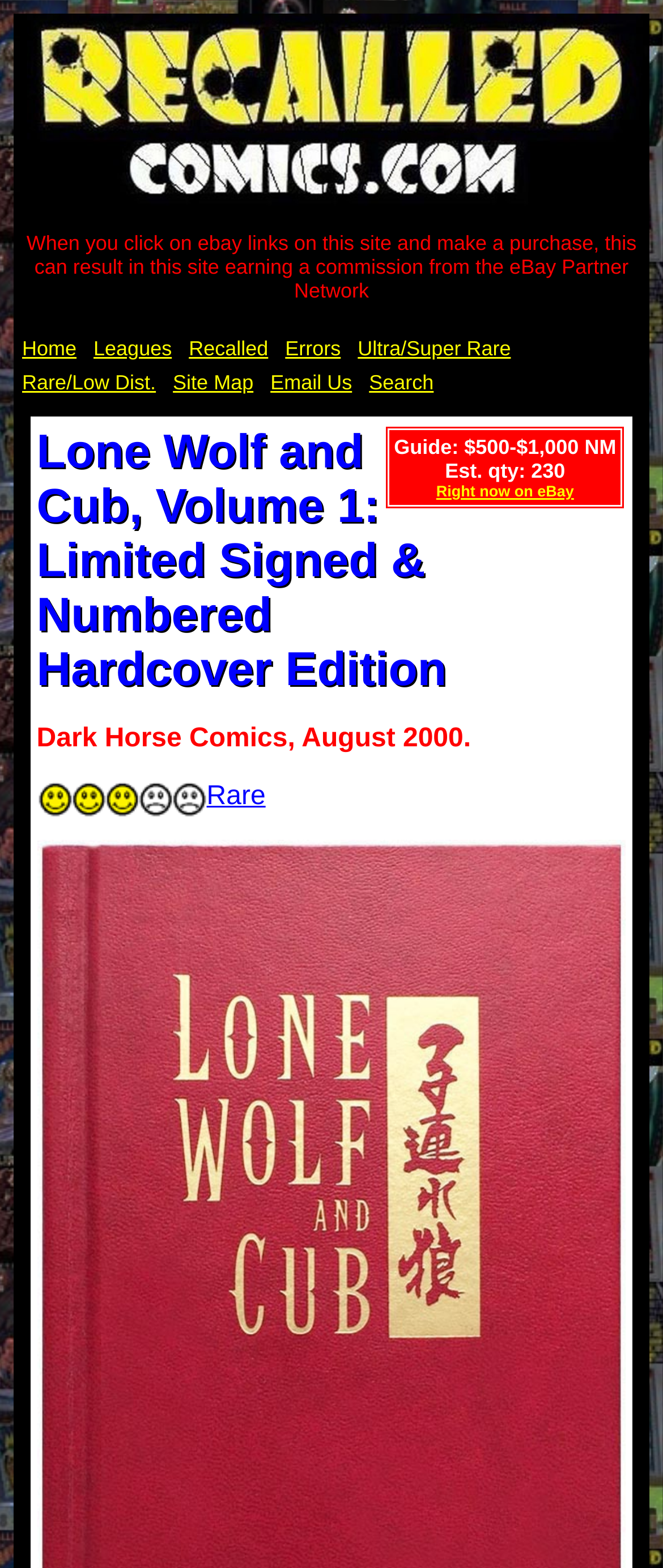Generate a thorough caption detailing the webpage content.

This webpage is about a rare comic book, specifically Lone Wolf and Cub Volume 1: The Assassin's Road Hardcover signed & numbered edition, limited to 230 only. 

At the top of the page, there is a banner image with a link to "Recalled Comics Banner". Below the banner, there is a notice stating that the site earns a commission from the eBay Partner Network when users click on eBay links and make a purchase.

The main navigation menu is located below the notice, consisting of 8 links: "Home", "Leagues", "Recalled", "Errors", "Ultra/Super Rare", "Rare/Low Dist.", "Site Map", and "Email Us", which are aligned horizontally and take up about a quarter of the page width.

Below the navigation menu, there is a section dedicated to the comic book. The title "Lone Wolf and Cub, Volume 1: Limited Signed & Numbered Hardcover Edition" is prominently displayed as a heading. 

To the right of the title, there are two lines of text: "Guide: $500-$1,000 NM" and "Est. qty: 230", indicating the price guide and the estimated quantity of the comic book. 

Below the title, there is a link to "Right now on eBay" and a text stating "Dark Horse Comics, August 2000", which is likely the publisher and publication date of the comic book. 

On the left side of the page, there is an image with a 3-star rating, indicating the rarity of the comic book, and a link to "Rare" below it.